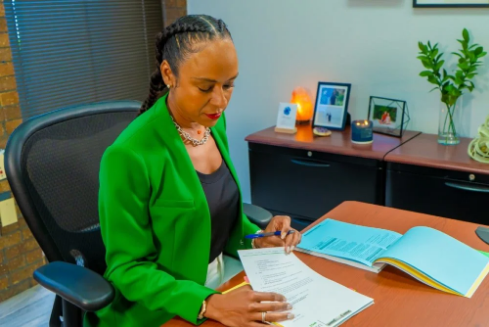Describe the important features and context of the image with as much detail as possible.

In a modern office setting, a professional woman is seated at a desk, deeply engaged in her work. She wears a vibrant green blazer paired with a black top, exuding confidence and style. The woman is reviewing a set of documents, which she has laid open in front of her, while holding a pen in her right hand, ready to make notes. 

The background features a neatly organized workspace, highlighted by a wooden desk adorned with various items, including a decorative plant and framed photographs. Soft lighting casts a warm glow over the scene, enhancing the inviting and professional atmosphere. This image reflects the dedication and expertise present in a thriving legal or consulting environment, as suggested by the context of the webpage showcasing their professional team and expertise in family law and immigration law.